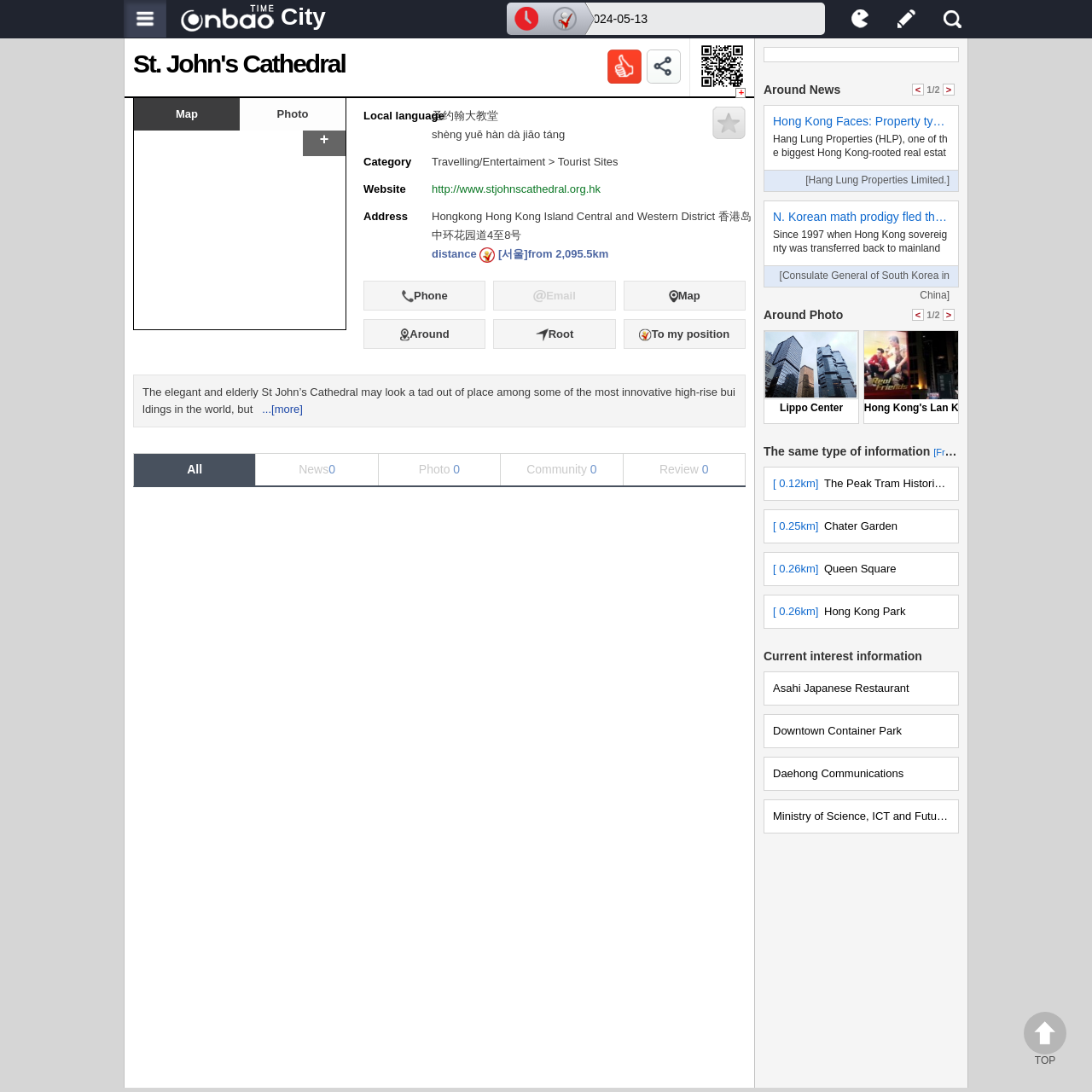What is the name of the cathedral?
Look at the image and provide a short answer using one word or a phrase.

St John's Cathedral